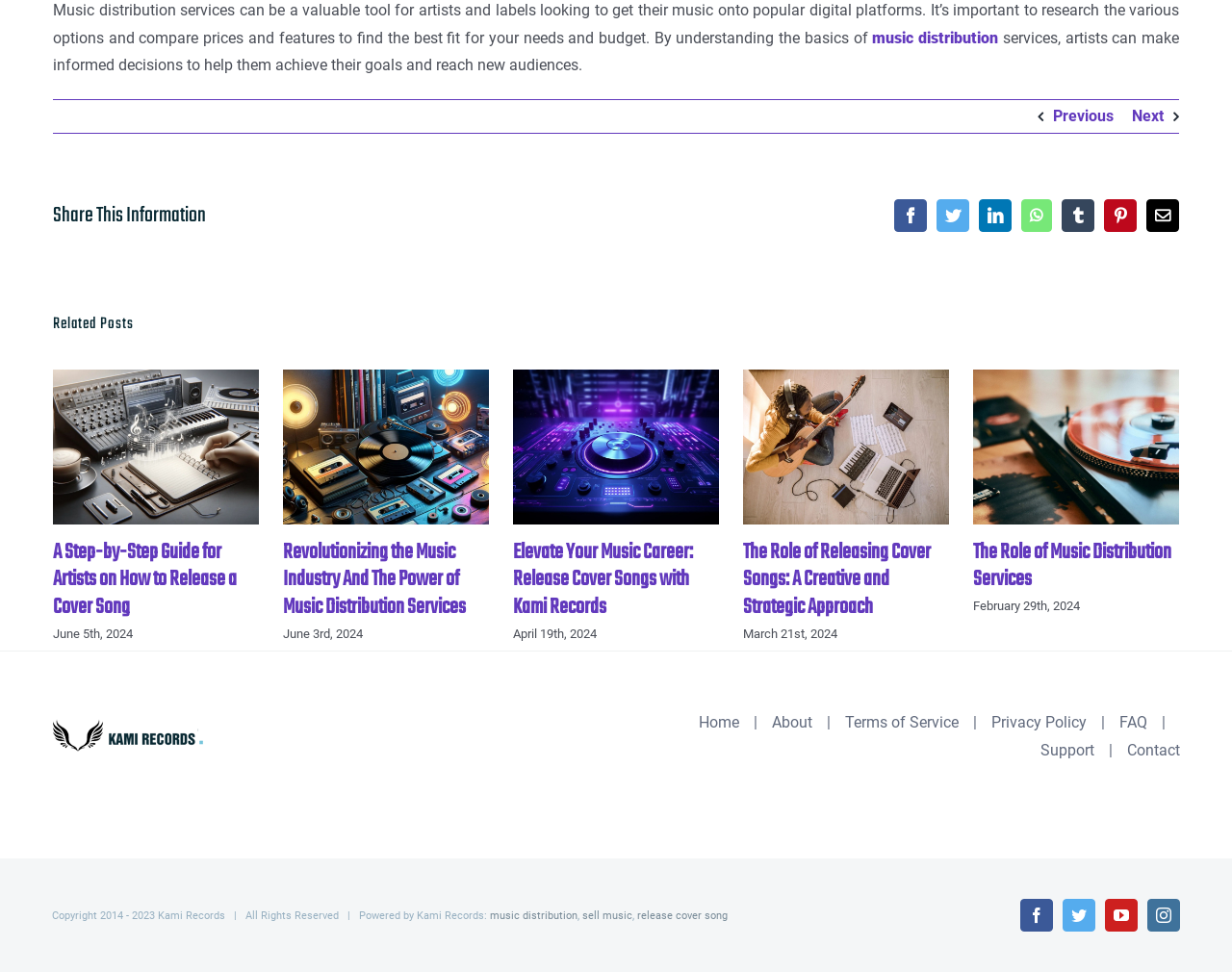Show the bounding box coordinates for the element that needs to be clicked to execute the following instruction: "Read the 'A Step-by-Step Guide for Artists on How to Release a Cover Song' article". Provide the coordinates in the form of four float numbers between 0 and 1, i.e., [left, top, right, bottom].

[0.043, 0.551, 0.192, 0.642]